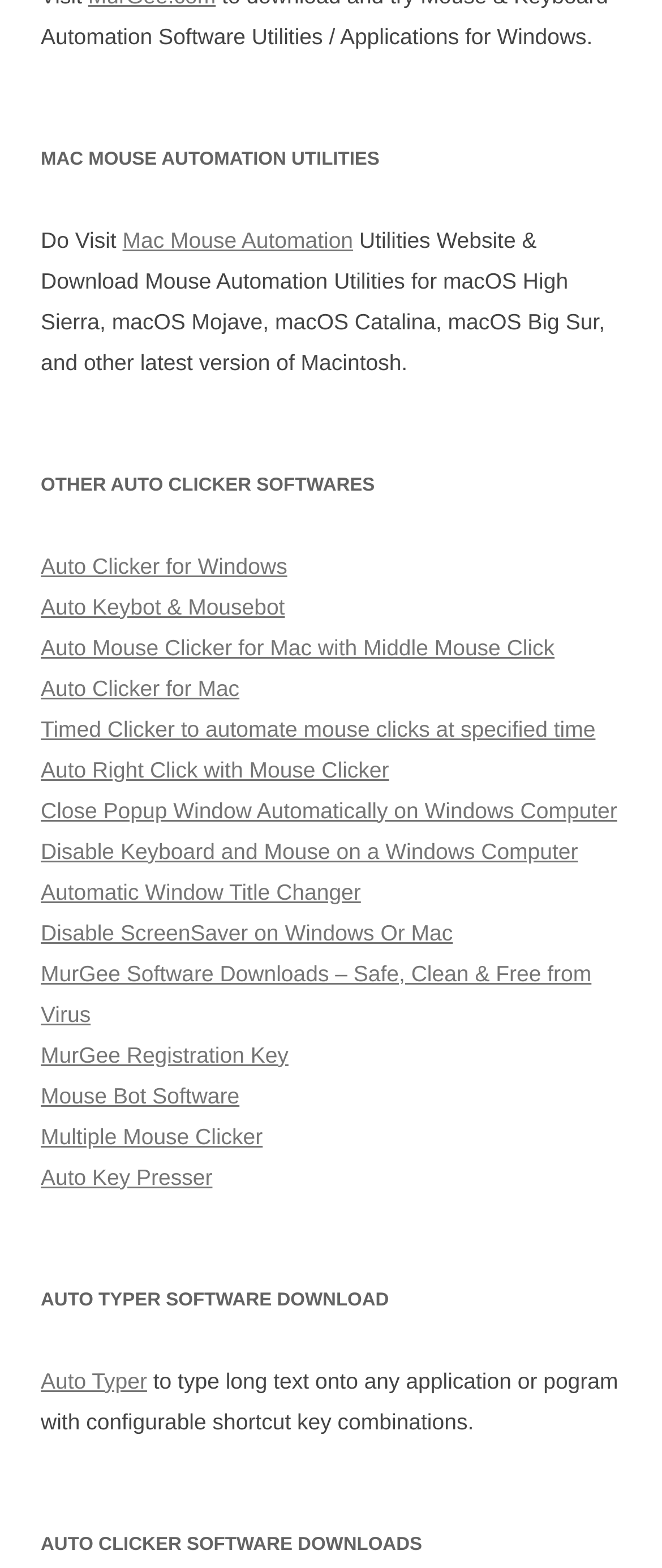Identify the bounding box coordinates for the UI element described as: "Auto Typer".

[0.062, 0.872, 0.222, 0.888]